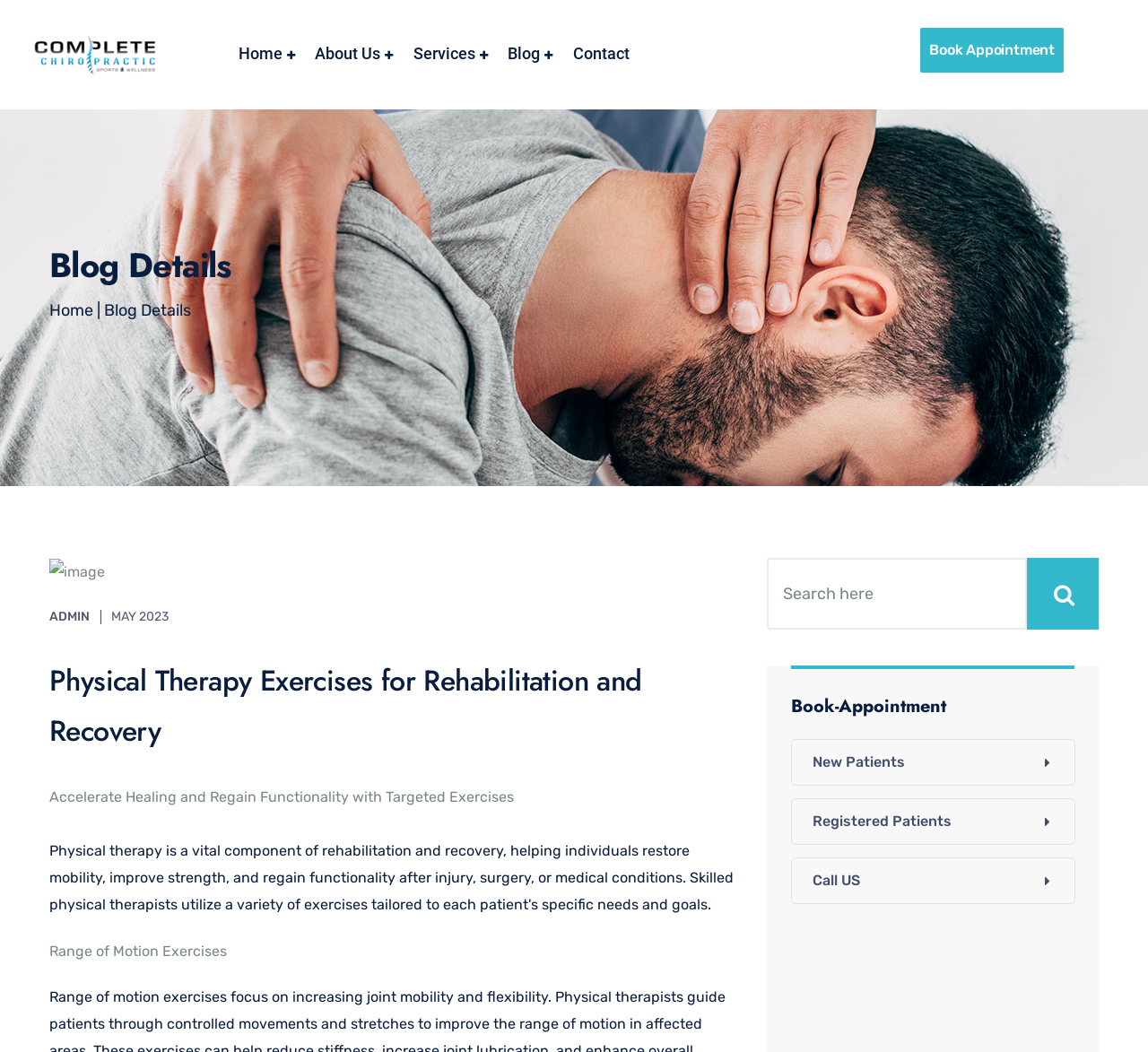Please identify the bounding box coordinates of the element's region that I should click in order to complete the following instruction: "Read the 'Physical Therapy Exercises for Rehabilitation and Recovery' article". The bounding box coordinates consist of four float numbers between 0 and 1, i.e., [left, top, right, bottom].

[0.043, 0.623, 0.645, 0.719]